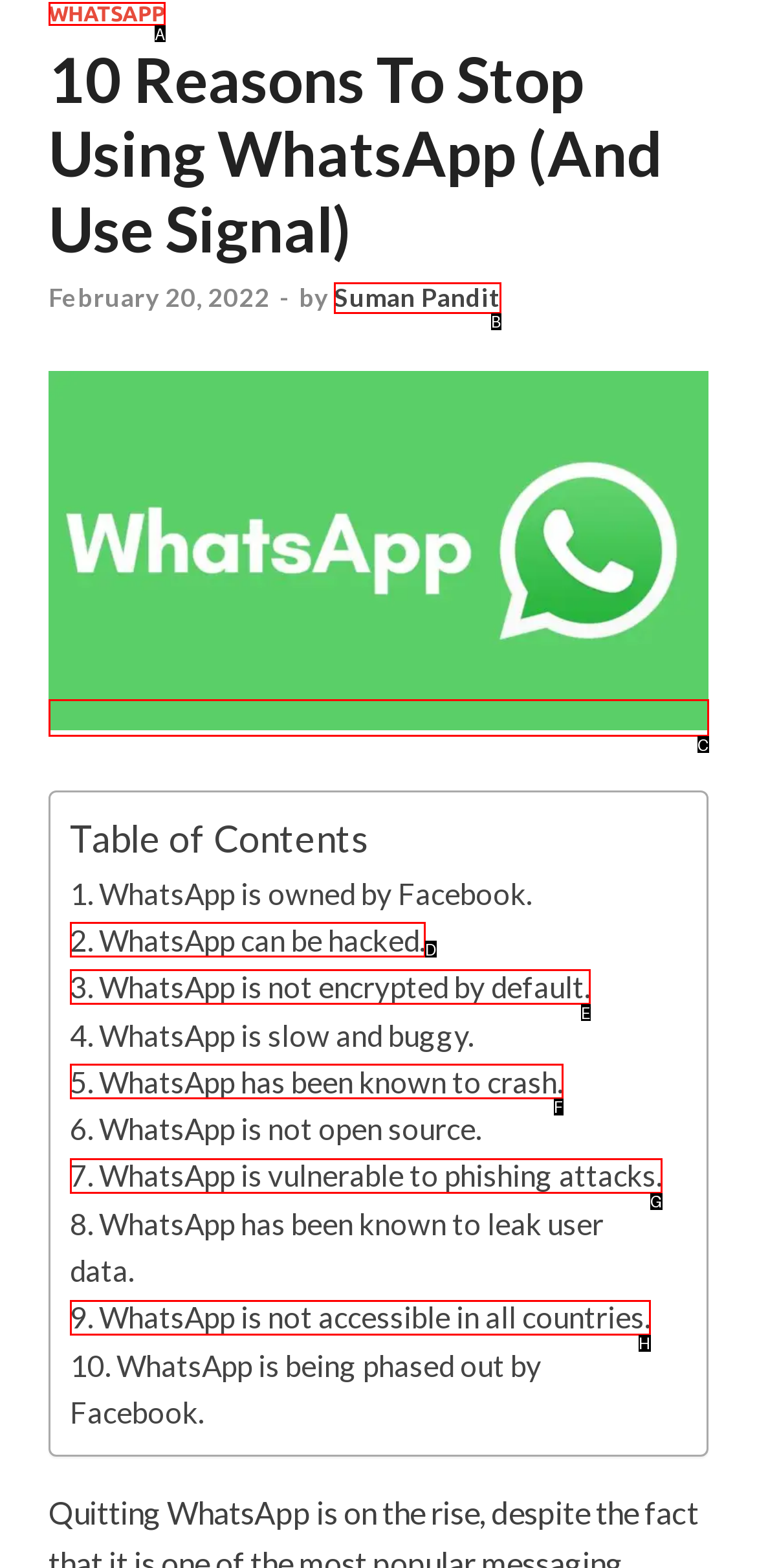Please provide the letter of the UI element that best fits the following description: Suman Pandit
Respond with the letter from the given choices only.

B